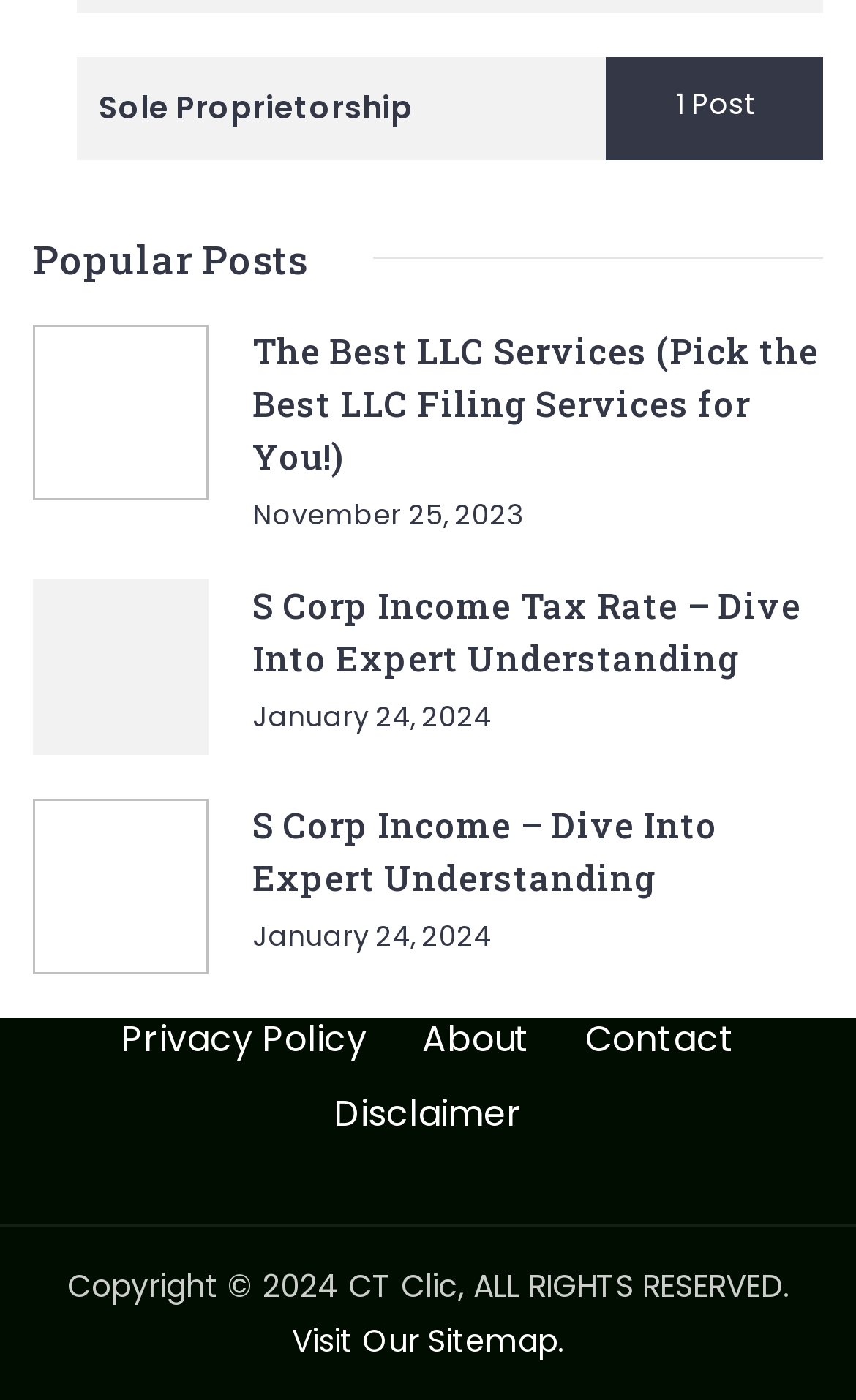Use a single word or phrase to answer the following:
What is the category of the posts listed?

Popular Posts